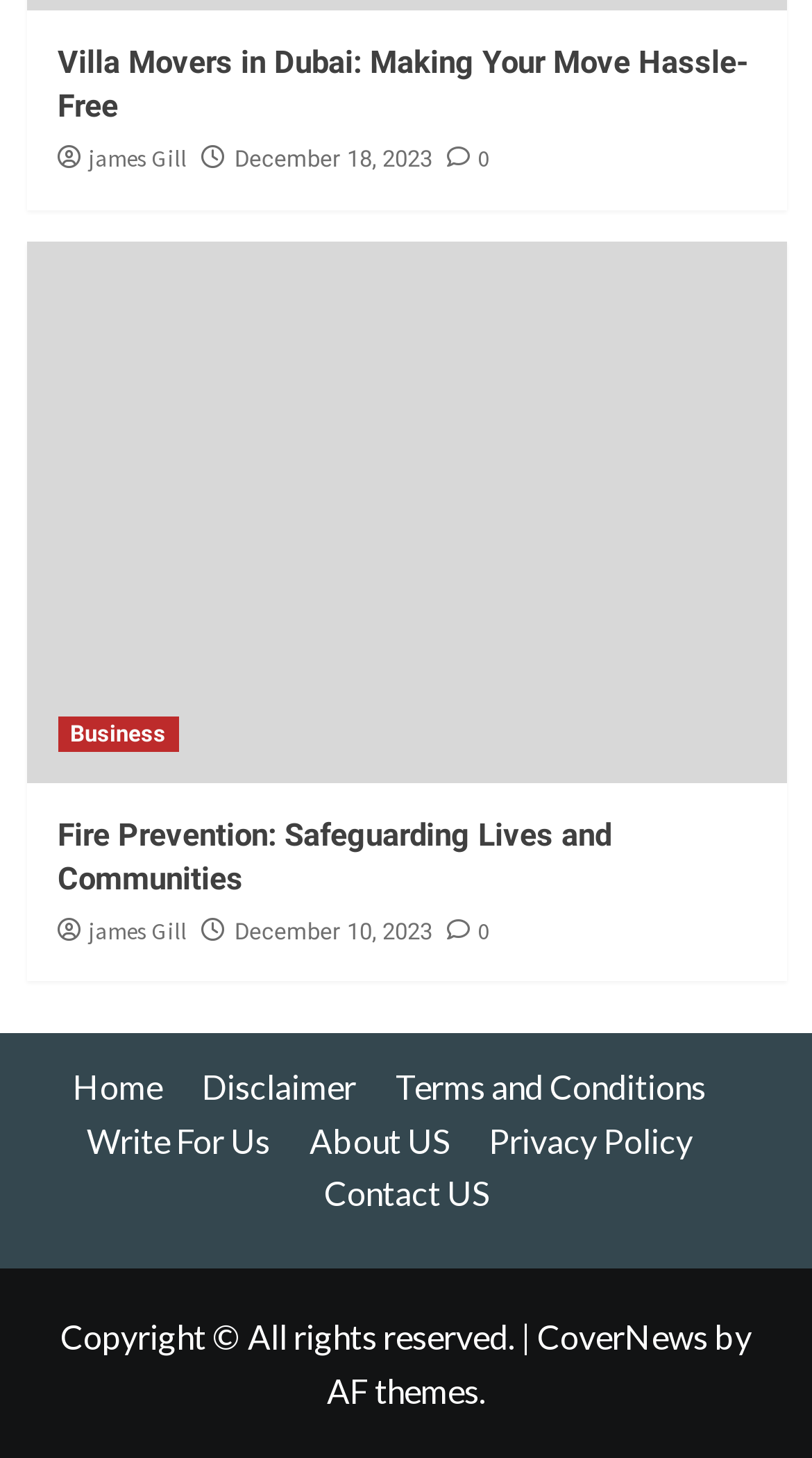How many links are there in the footer section?
Your answer should be a single word or phrase derived from the screenshot.

8